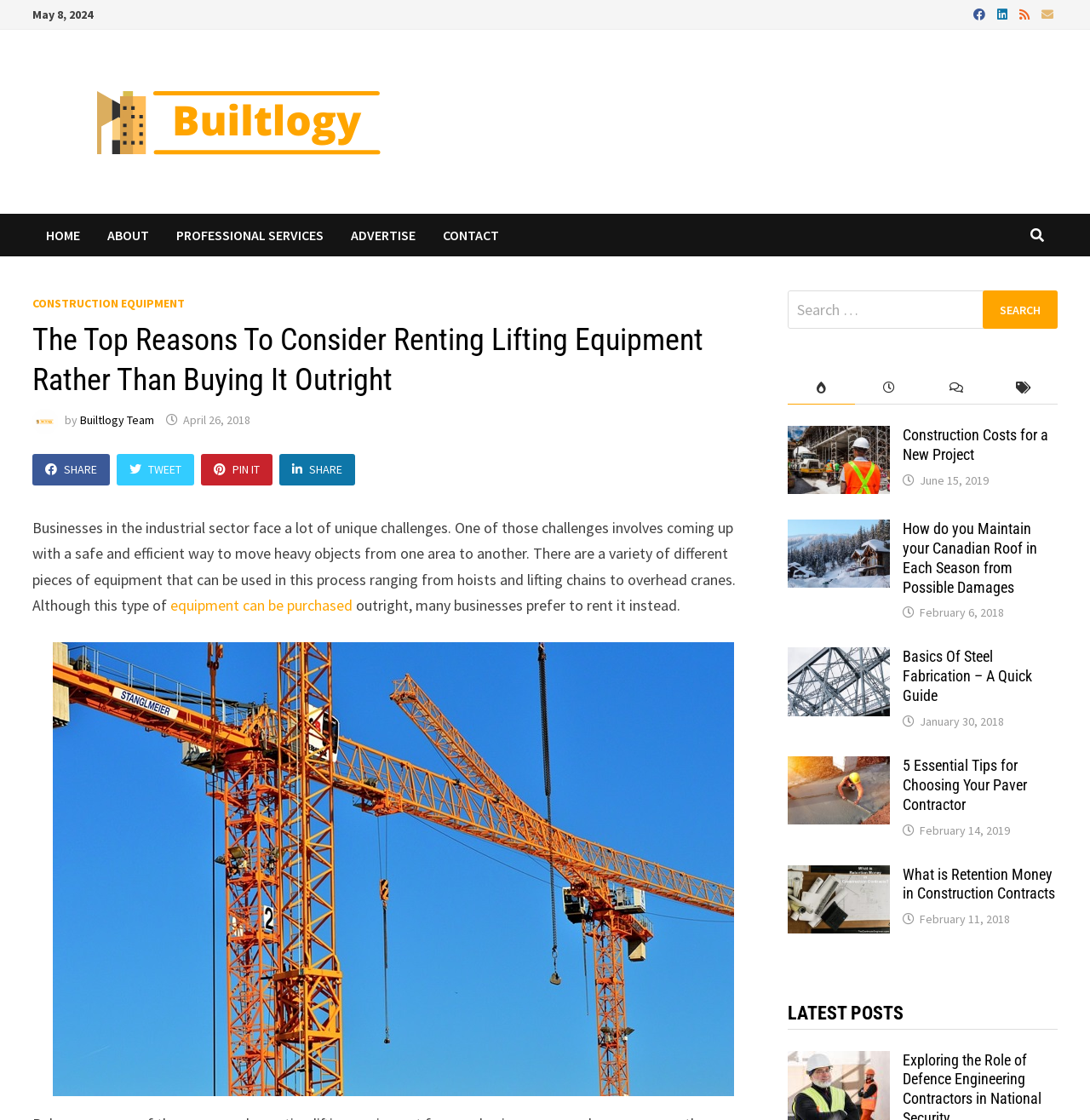Generate a thorough description of the webpage.

This webpage is about the top reasons to consider renting lifting equipment rather than buying it outright. At the top of the page, there is a date "May 8, 2024" and four social media links. Below that, there is a navigation menu with links to "HOME", "ABOUT", "PROFESSIONAL SERVICES", "ADVERTISE", and "CONTACT". 

To the right of the navigation menu, there is a sub-menu with a link to "CONSTRUCTION EQUIPMENT". Below the navigation menu, there is a heading that repeats the title of the webpage. Next to the heading, there is an image of the "Builtlogy Team" and a link to the team's page. 

Below the heading, there are four social media sharing links and a link to the article's publication date "April 26, 2018". The main content of the webpage starts with a paragraph discussing the challenges faced by businesses in the industrial sector, particularly in moving heavy objects safely and efficiently. 

The article then explains that while equipment can be purchased outright, many businesses prefer to rent it instead. There is an image related to the article below the text. 

On the right side of the page, there is a search bar with a button to search for specific content. Below the search bar, there are four tabs: "popular-posts", "recent-posts", "comments", and "post-tags". The "popular-posts" tab is currently selected and displays a list of five articles with their titles, images, and publication dates. 

At the bottom of the page, there is a heading "LATEST POSTS" and a list of articles with their titles and links.